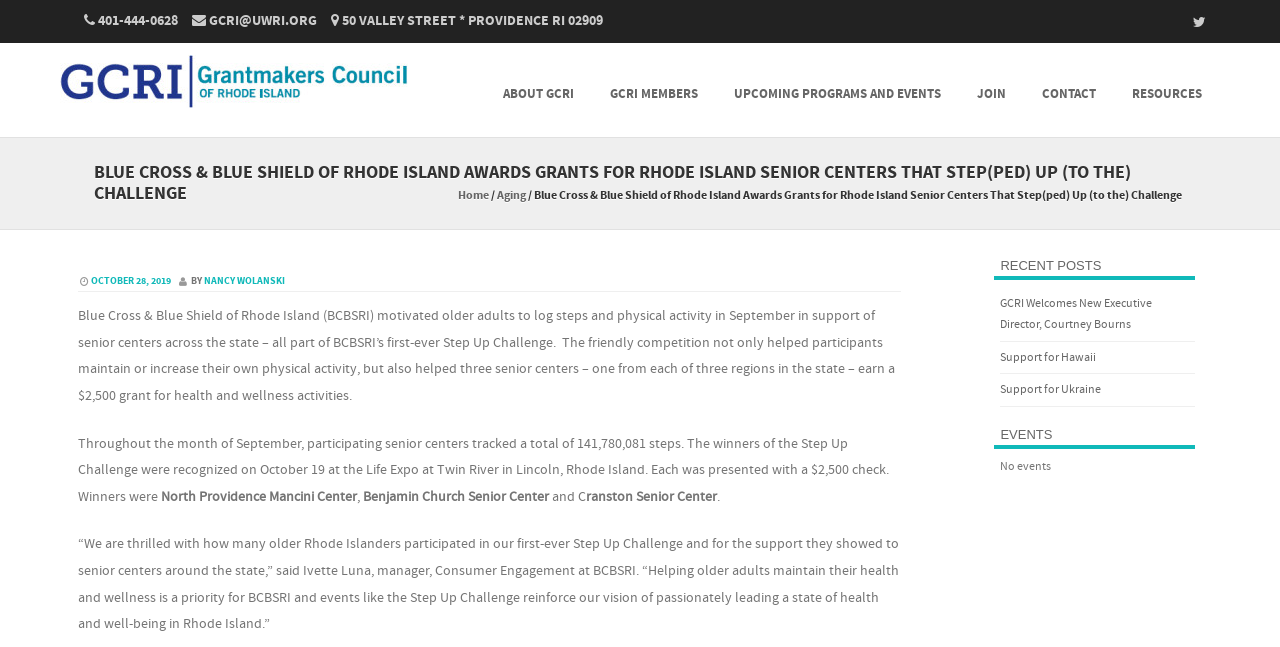Please identify the bounding box coordinates of the element that needs to be clicked to execute the following command: "Visit GCRI website". Provide the bounding box using four float numbers between 0 and 1, formatted as [left, top, right, bottom].

[0.047, 0.111, 0.319, 0.139]